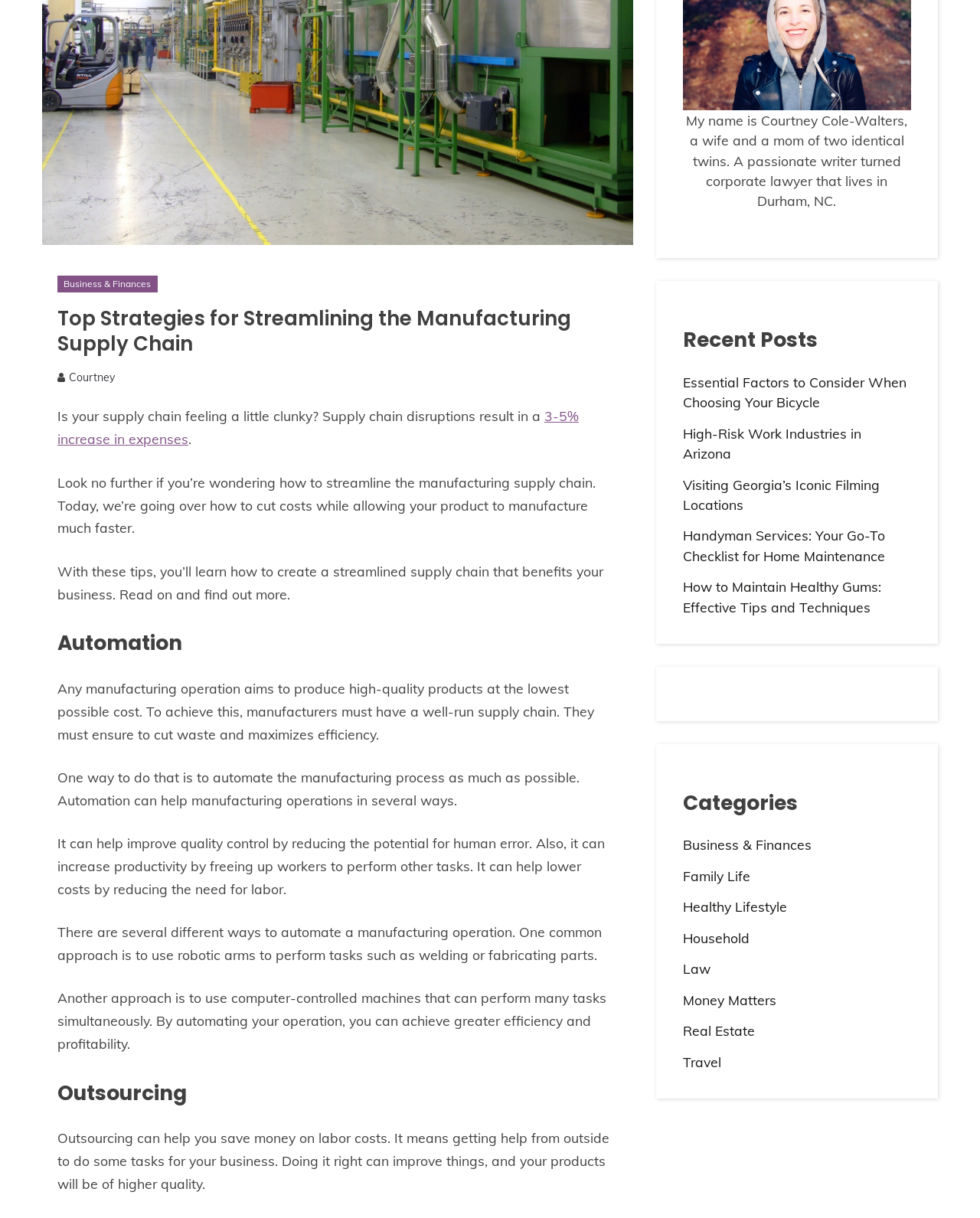Find the bounding box coordinates of the UI element according to this description: "Family Life".

[0.697, 0.712, 0.766, 0.726]